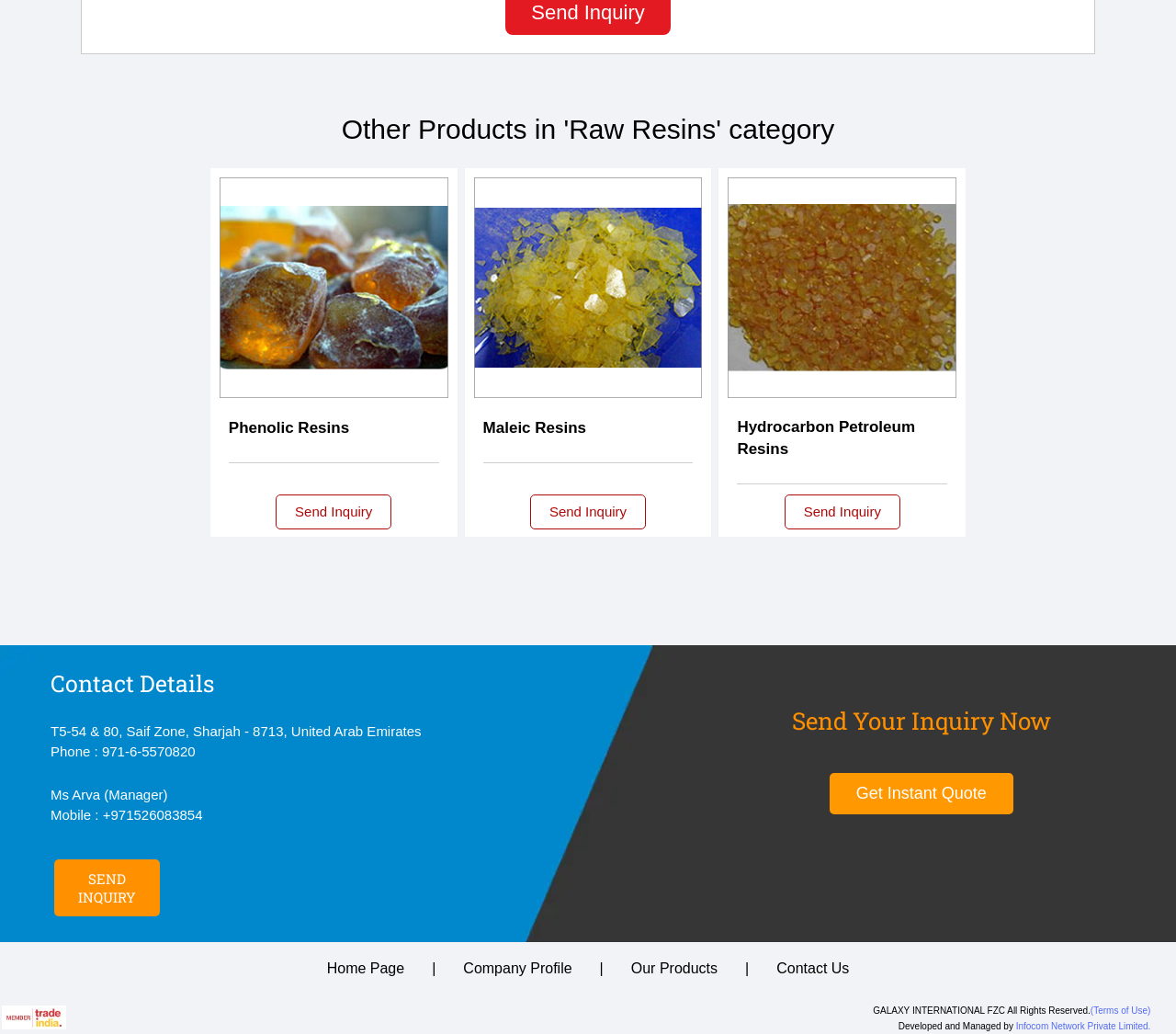Determine the bounding box coordinates for the clickable element required to fulfill the instruction: "Click on Phenolic Resins". Provide the coordinates as four float numbers between 0 and 1, i.e., [left, top, right, bottom].

[0.187, 0.172, 0.381, 0.385]